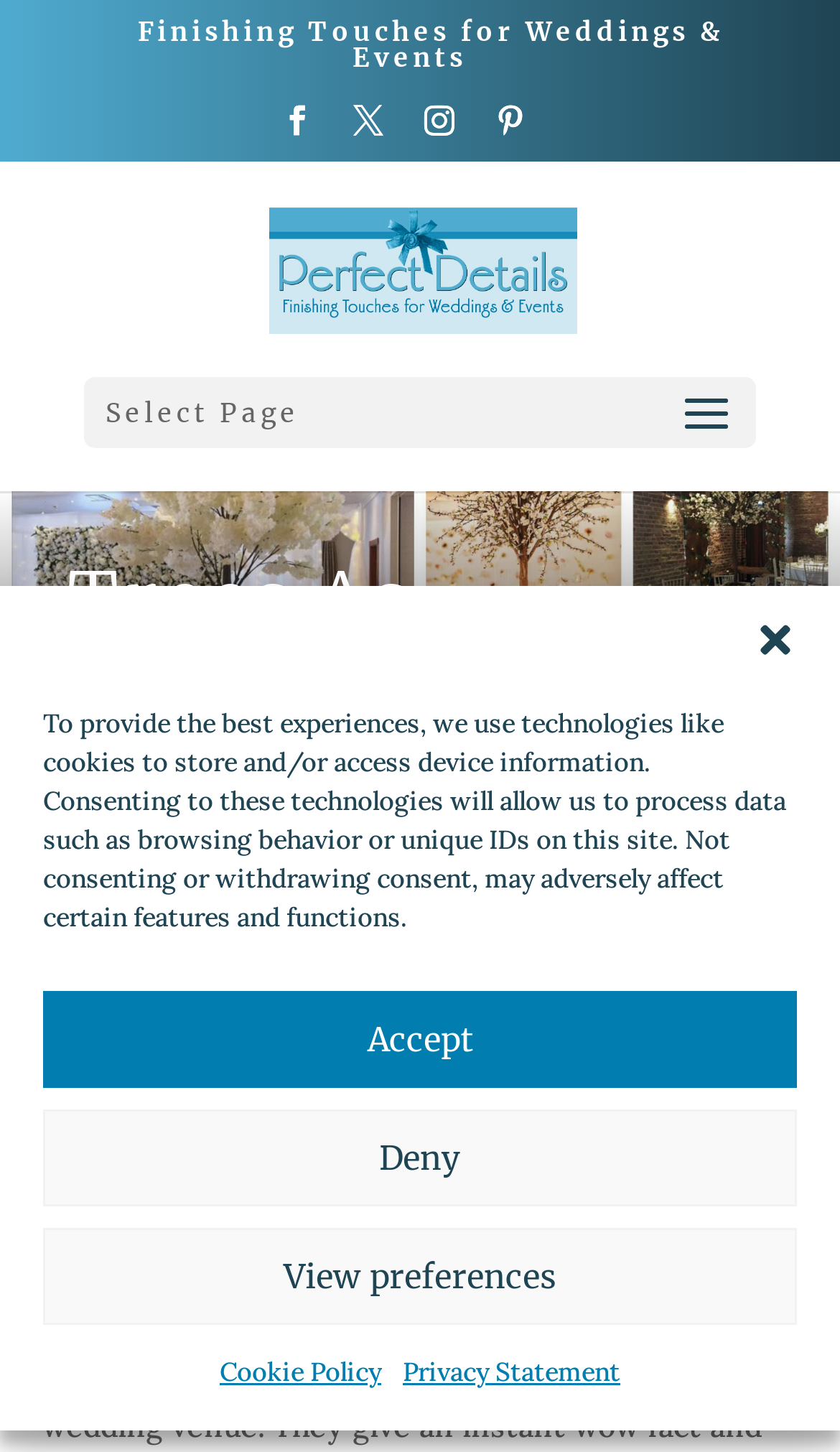Articulate a detailed summary of the webpage's content and design.

This webpage is about wedding planning, specifically focusing on the use of trees as wedding centerpieces. At the top of the page, there is a dialog box for managing consent, which includes buttons to close, accept, deny, or view preferences, as well as links to the cookie policy and privacy statement.

Below the dialog box, there is a header section with a title "Finishing Touches for Weddings & Events" and a row of social media links, including Facebook, Twitter, and Pinterest icons.

The main content of the page is divided into two sections. On the left side, there is a navigation menu with a "Select Page" option. On the right side, there is a heading "Trees As Wedding Centrepieces" followed by a descriptive paragraph about the romantic and enchanting atmosphere that trees can bring to a wedding.

There is also a logo or image of "Perfect Details | Kate Deegan | Wedding Planner" located above the main content, which serves as a link to the website's homepage. Overall, the page has a clean and organized layout, making it easy to navigate and focus on the main topic of wedding planning with trees as centerpieces.